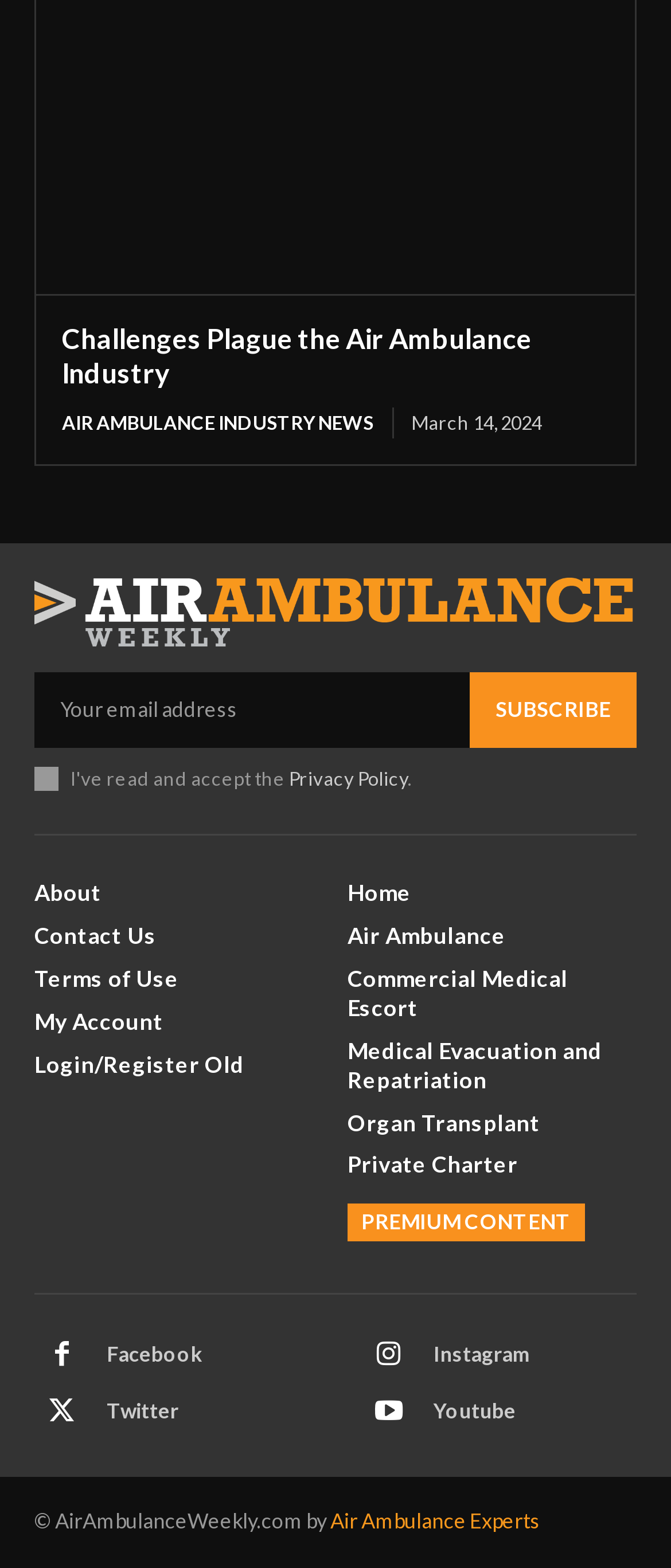What is the date of the latest article?
Could you answer the question in a detailed manner, providing as much information as possible?

I found the date of the latest article by looking at the time element on the webpage, which is located below the heading 'Challenges Plague the Air Ambulance Industry'. The text inside the time element is 'March 14, 2024', which indicates the date of the latest article.